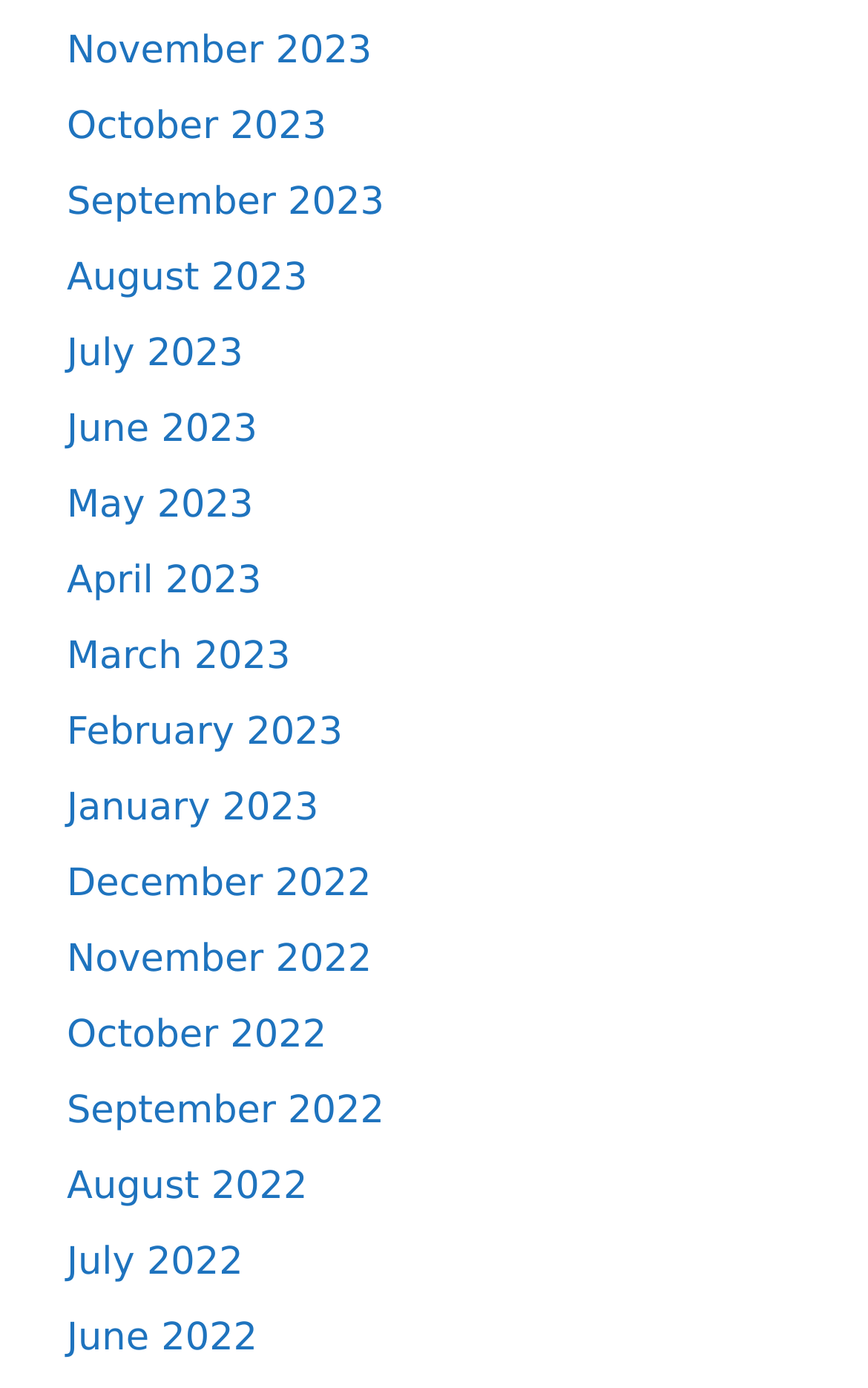Provide a single word or phrase to answer the given question: 
How many links are there in the top half of the webpage?

8